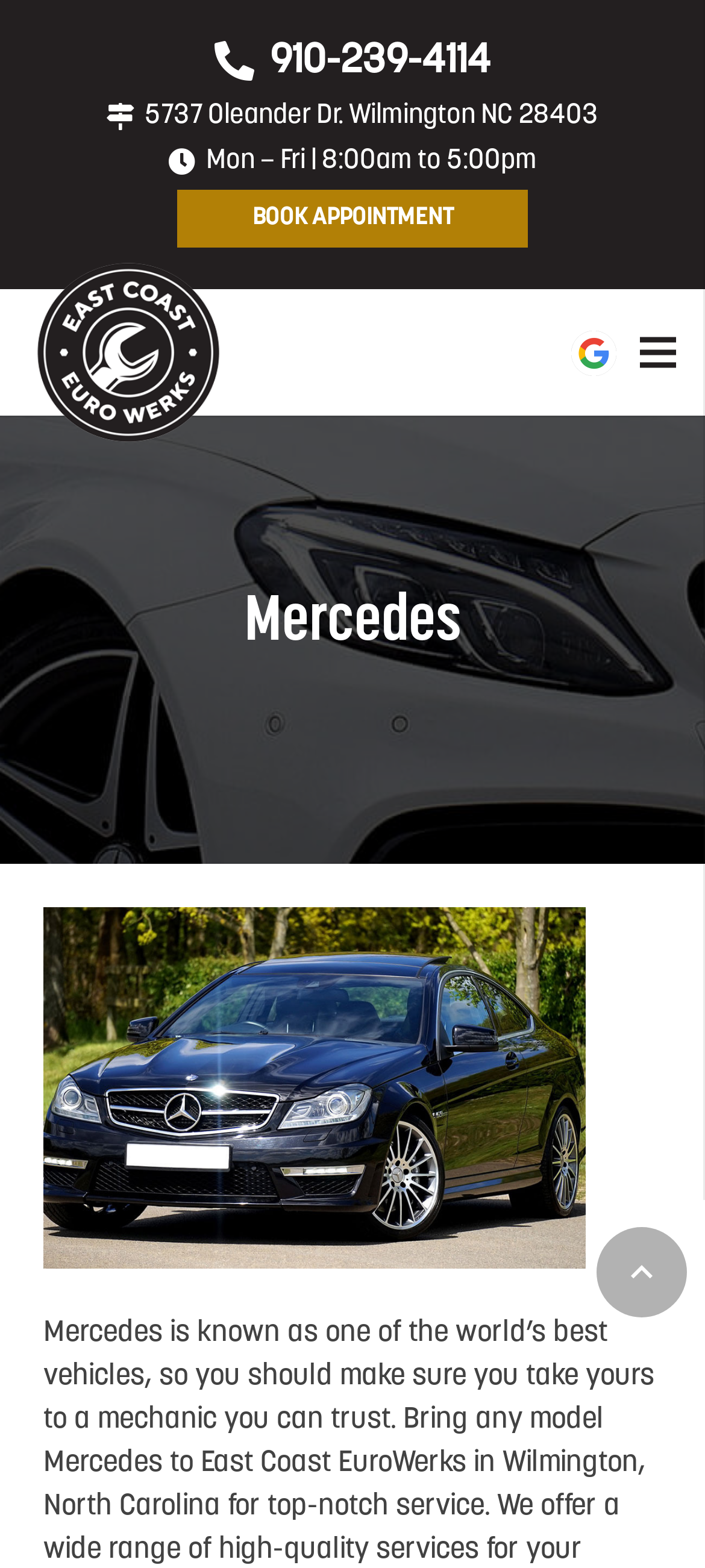Based on the image, please respond to the question with as much detail as possible:
What is the logo of the Mercedes repair shop?

I found the logo by looking at the link element with the OCR text 'logo-02' which is likely the logo of the shop.